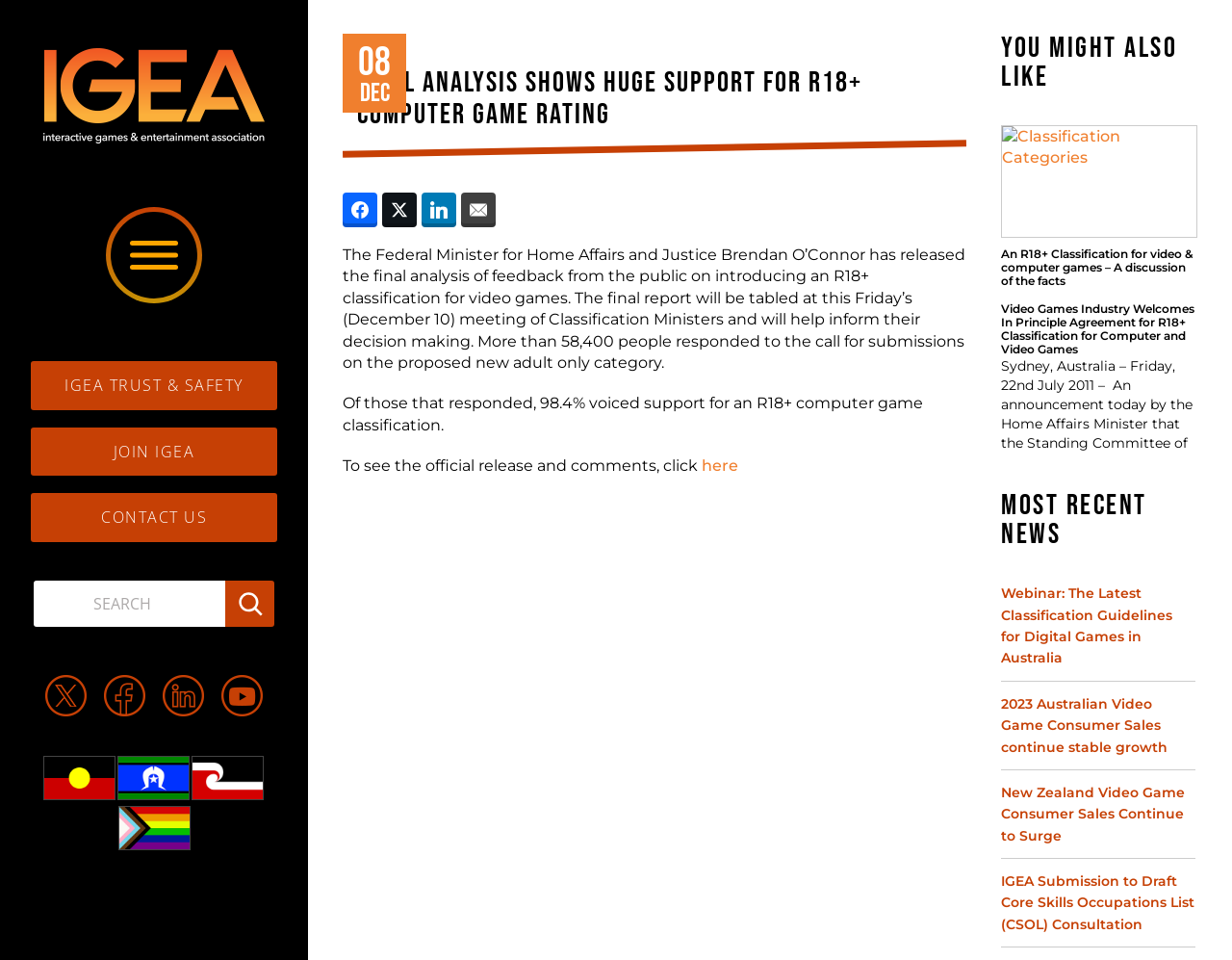Please identify the bounding box coordinates of the element I should click to complete this instruction: 'View the official release and comments'. The coordinates should be given as four float numbers between 0 and 1, like this: [left, top, right, bottom].

[0.57, 0.476, 0.599, 0.495]